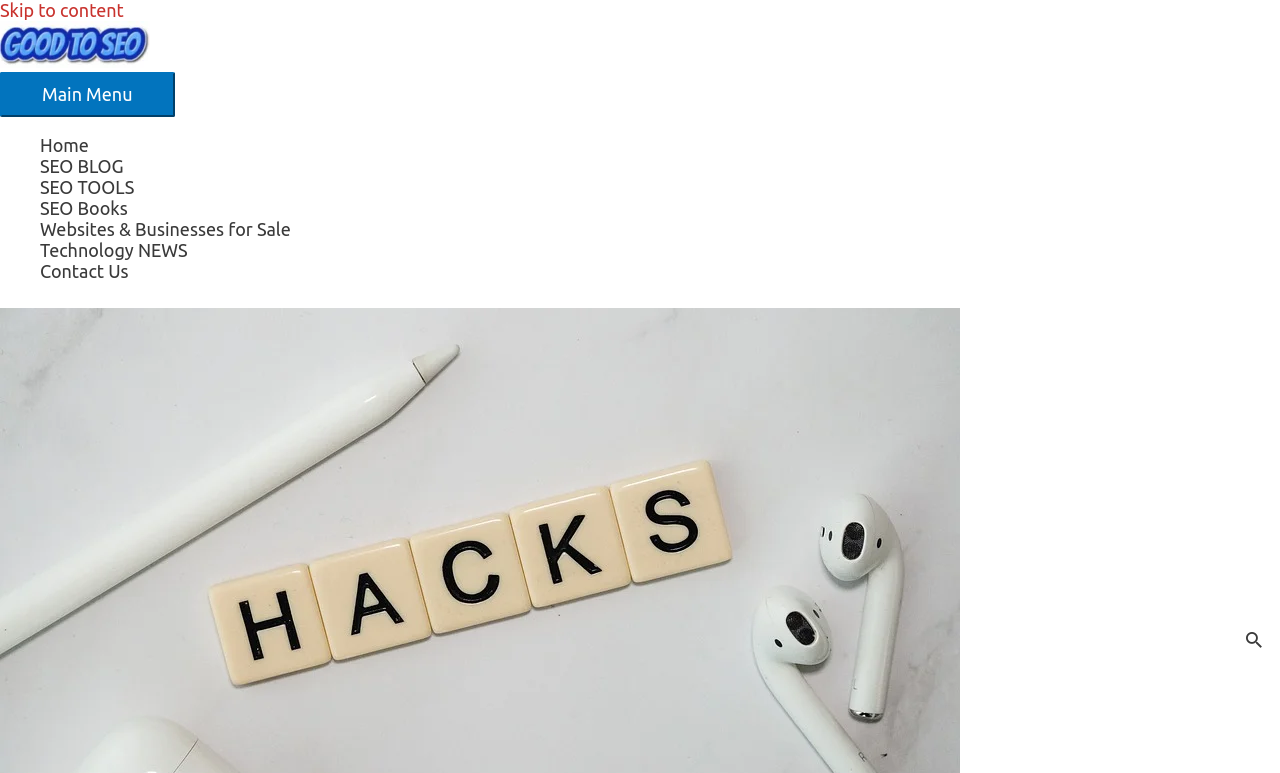Please provide the bounding box coordinates in the format (top-left x, top-left y, bottom-right x, bottom-right y). Remember, all values are floating point numbers between 0 and 1. What is the bounding box coordinate of the region described as: Websites & Businesses for Sale

[0.031, 0.256, 0.969, 0.283]